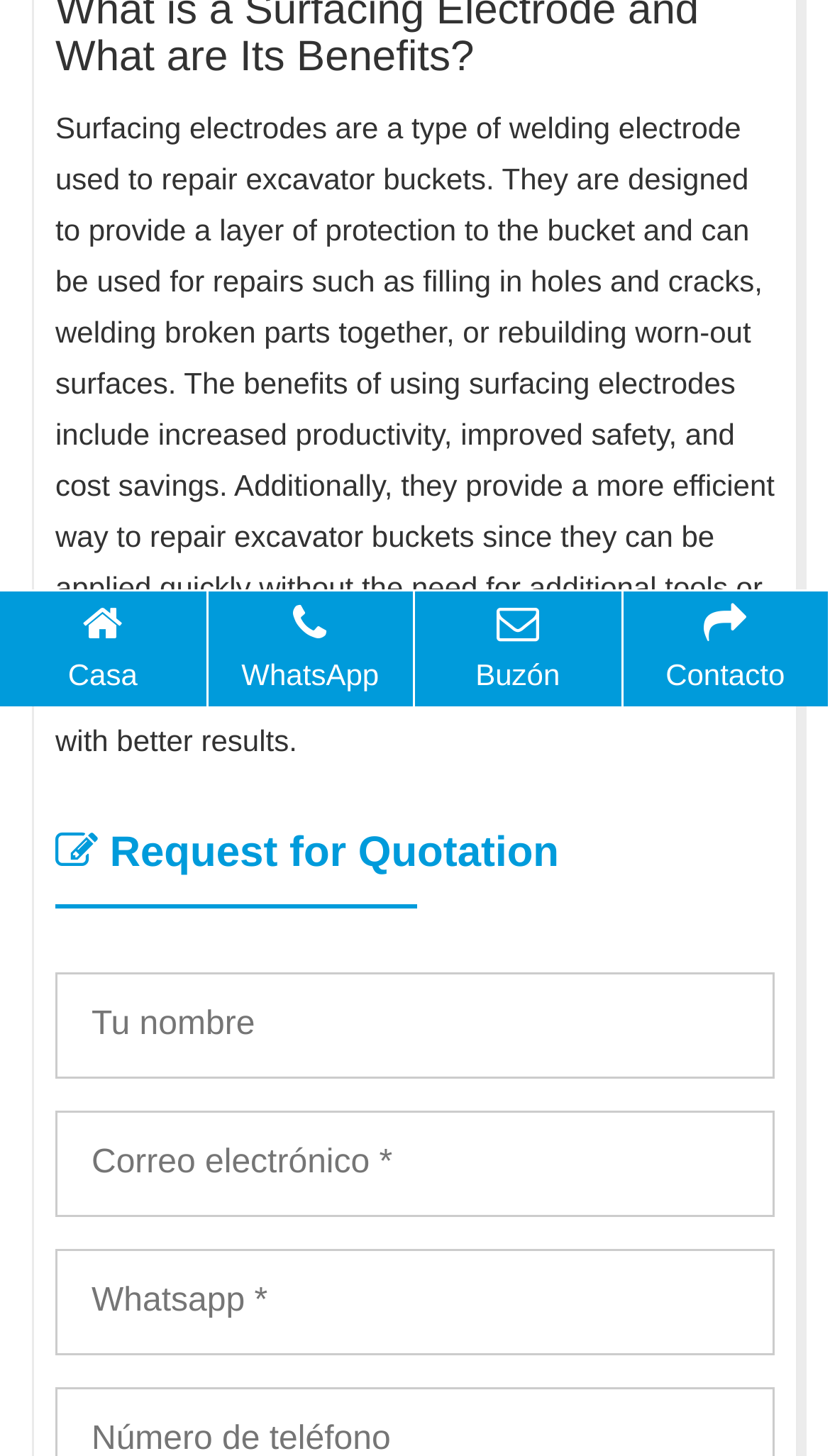Calculate the bounding box coordinates for the UI element based on the following description: "name="your-name" placeholder="Tu nombre"". Ensure the coordinates are four float numbers between 0 and 1, i.e., [left, top, right, bottom].

[0.067, 0.667, 0.933, 0.741]